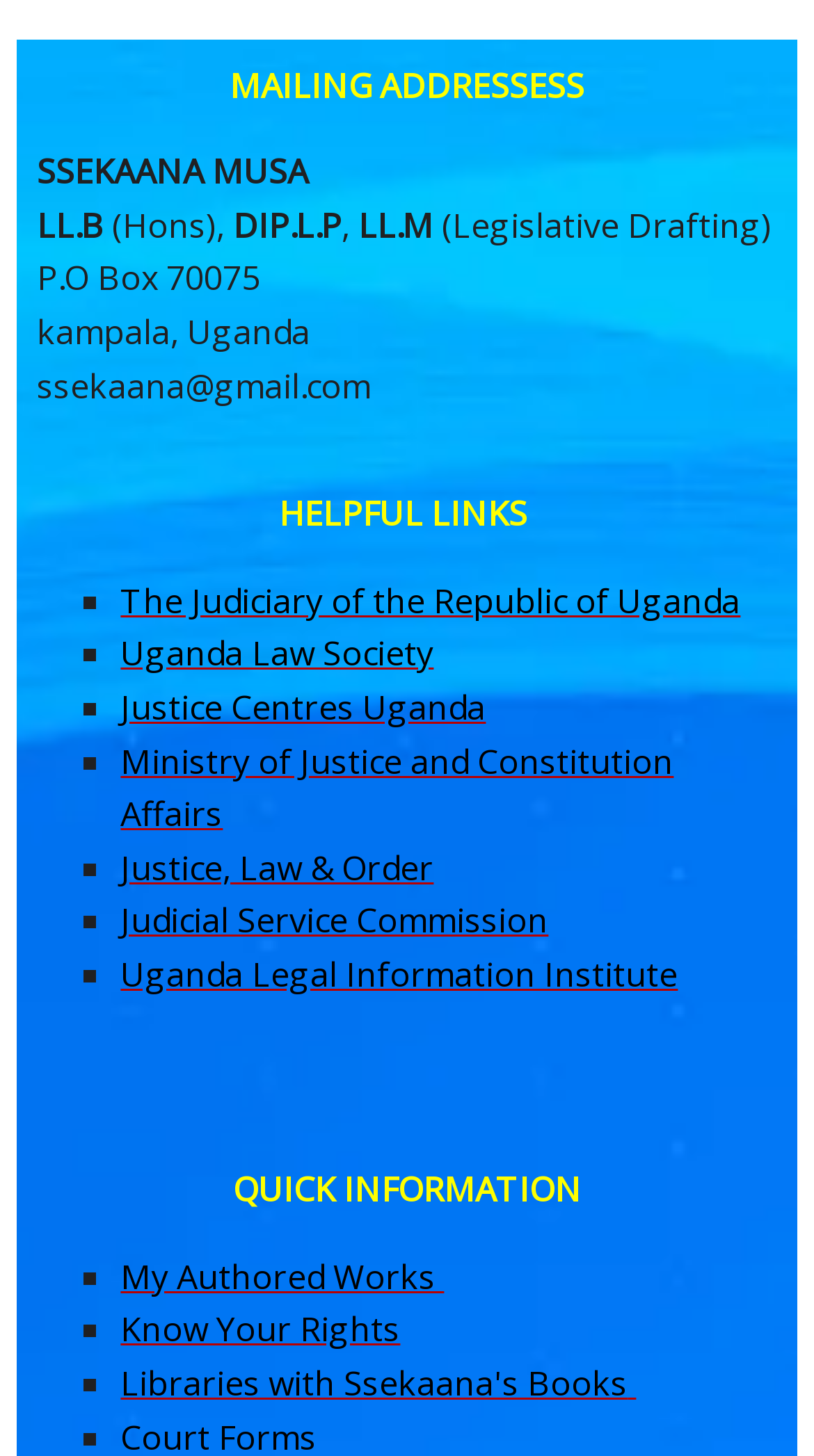Examine the image and give a thorough answer to the following question:
What is the profession of Ssekaana Musa?

Based on the webpage, Ssekaana Musa's profession can be inferred from the educational qualifications mentioned, such as LL.B, DIP.L.P, and LL.M, which are all related to law. Additionally, the helpful links section contains links to legal organizations, further supporting the conclusion that Ssekaana Musa is a lawyer.